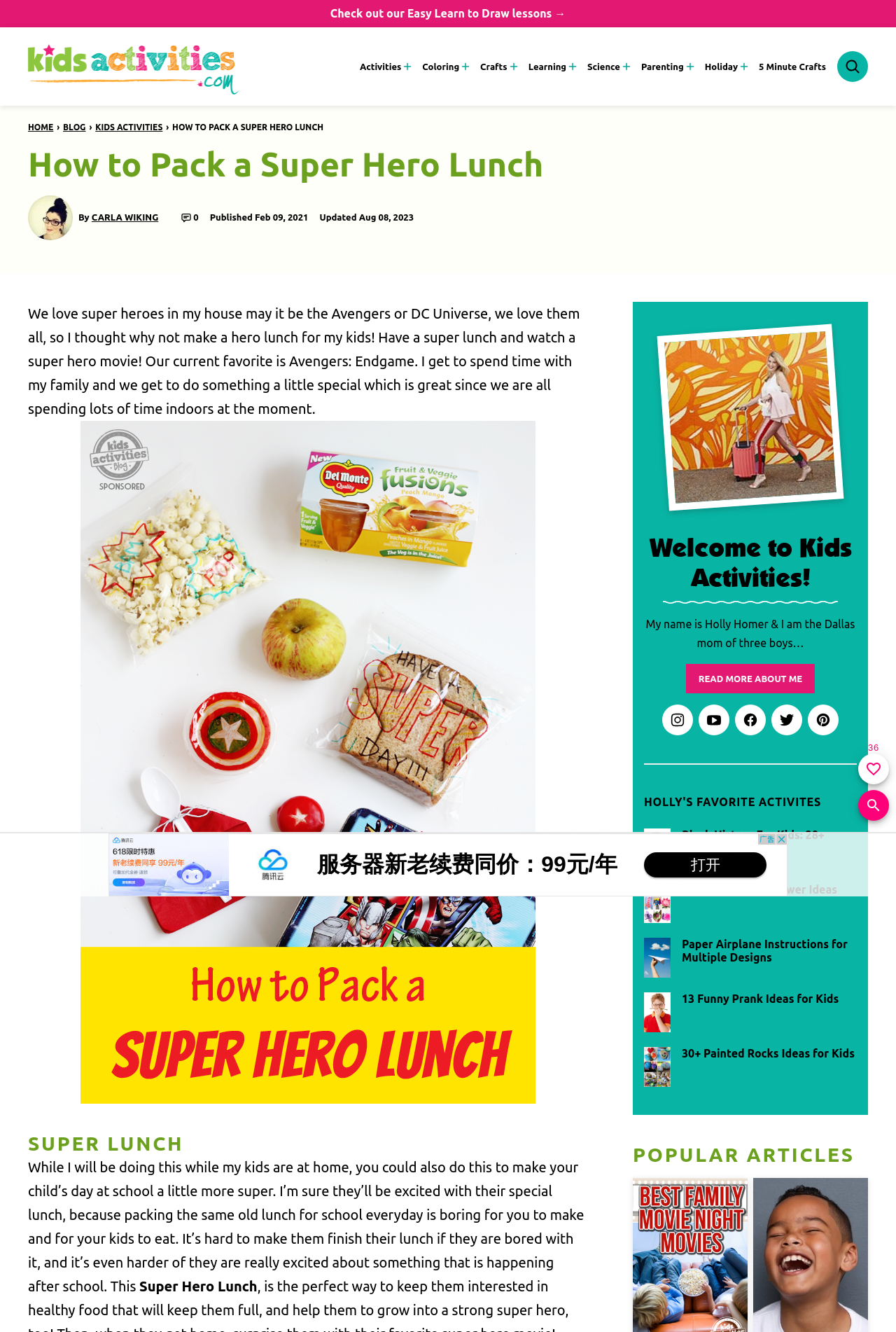Find the bounding box coordinates of the clickable area required to complete the following action: "Search for something".

[0.934, 0.038, 0.969, 0.061]